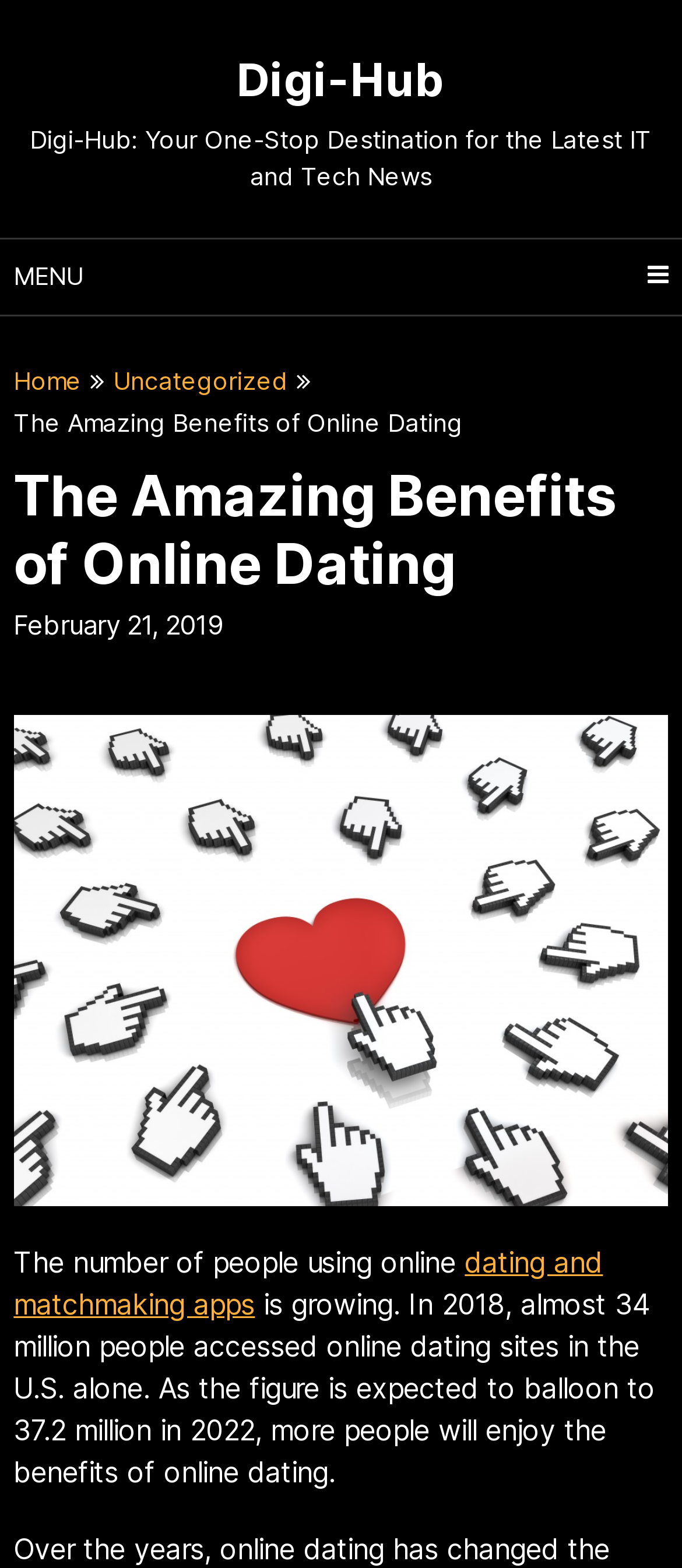Please extract the title of the webpage.

The Amazing Benefits of Online Dating